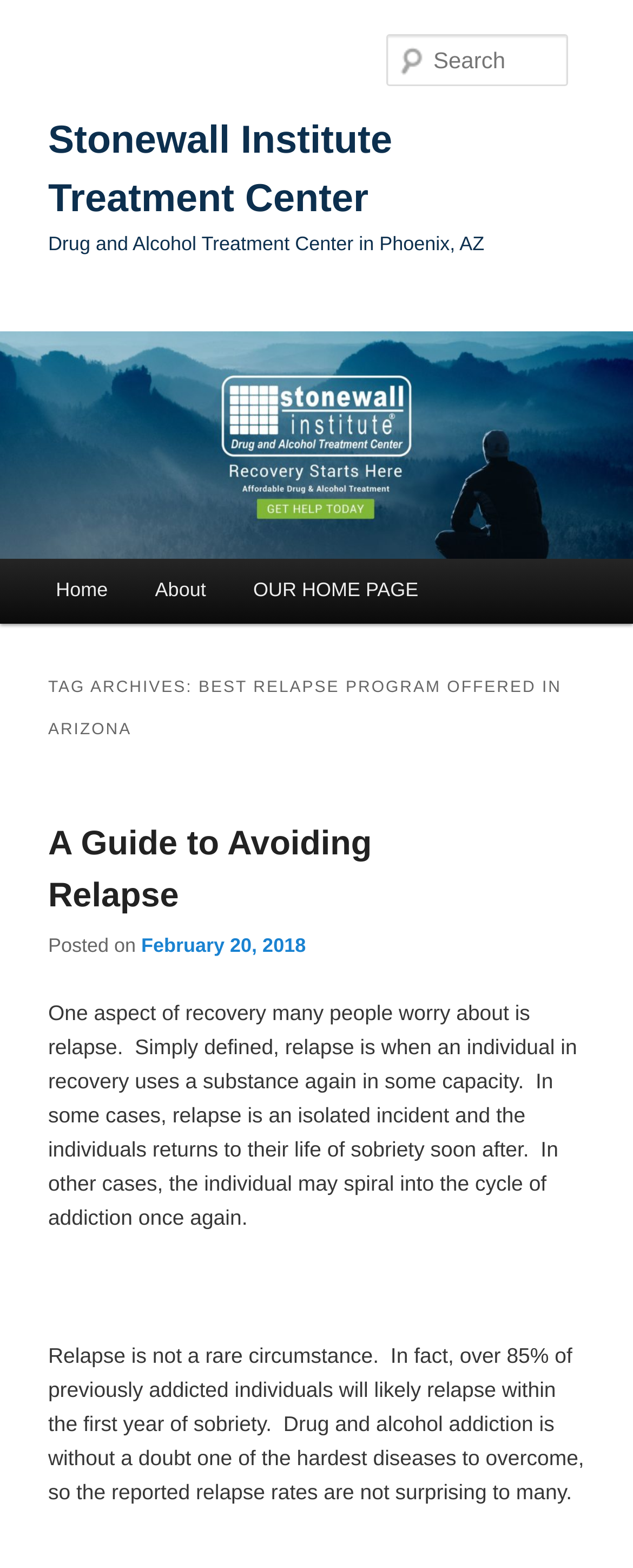Determine the bounding box coordinates for the area that should be clicked to carry out the following instruction: "Search for a term".

[0.61, 0.022, 0.897, 0.055]